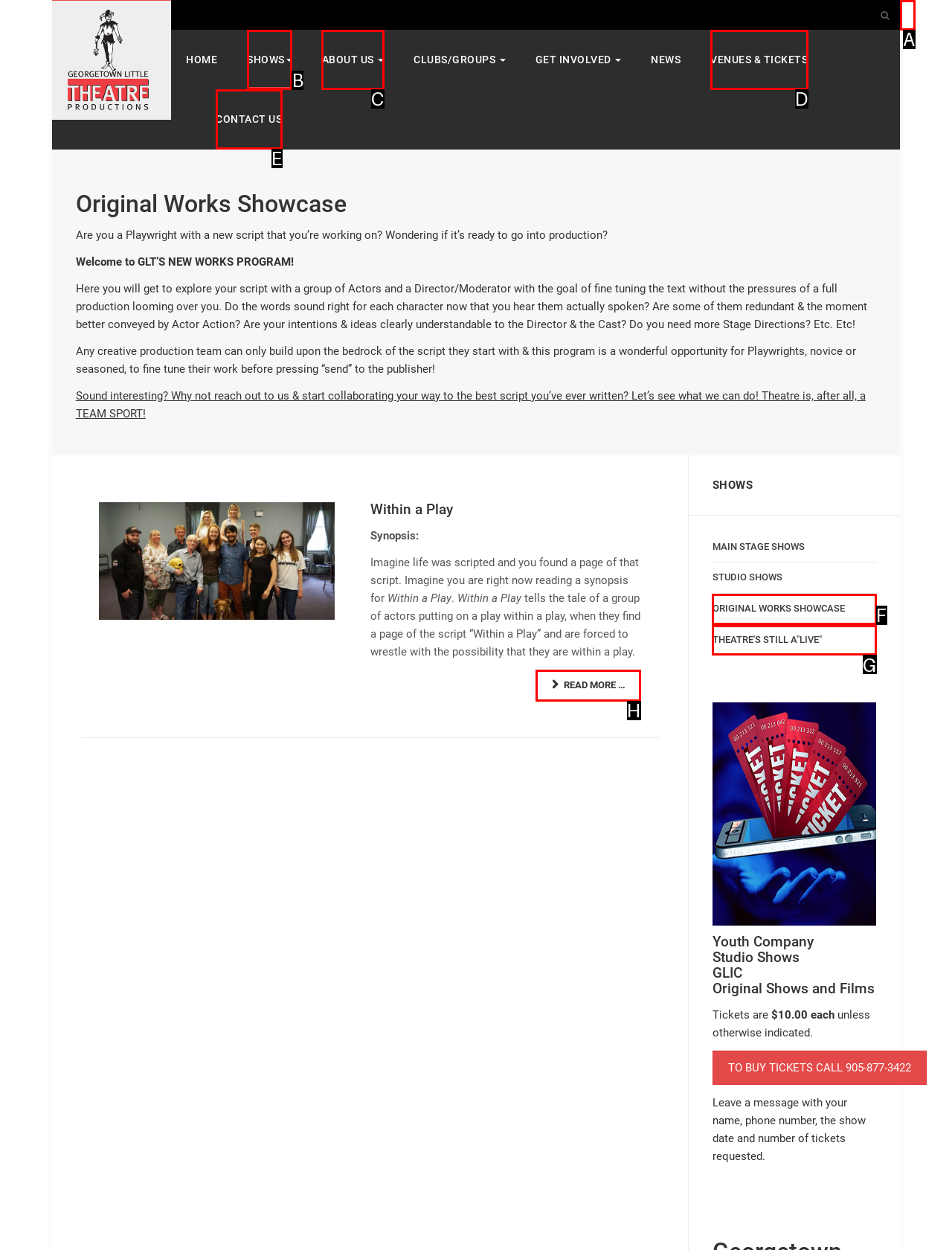Specify which UI element should be clicked to accomplish the task: Read more about Within a Play. Answer with the letter of the correct choice.

H